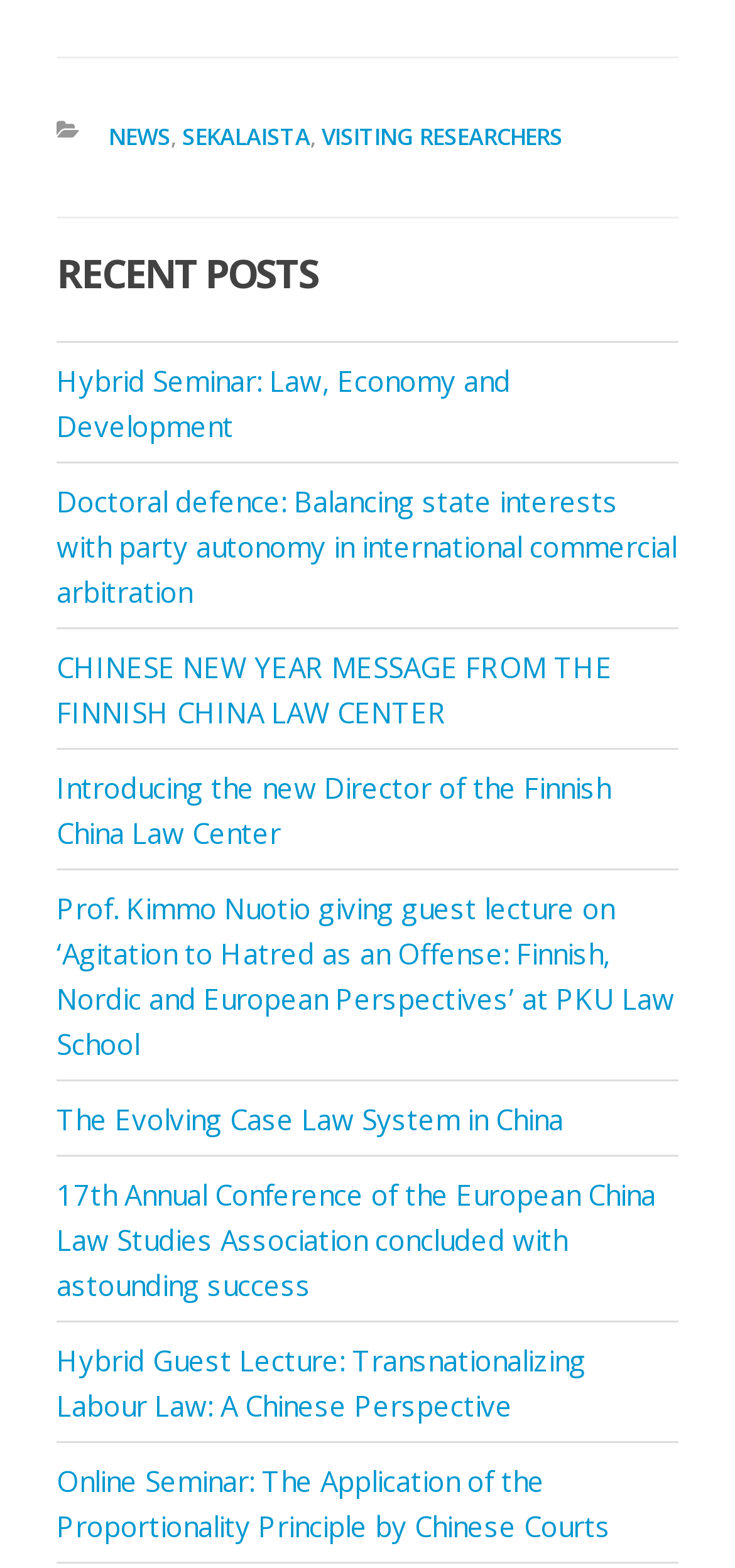Use a single word or phrase to answer the question:
What is the category of the first link?

NEWS